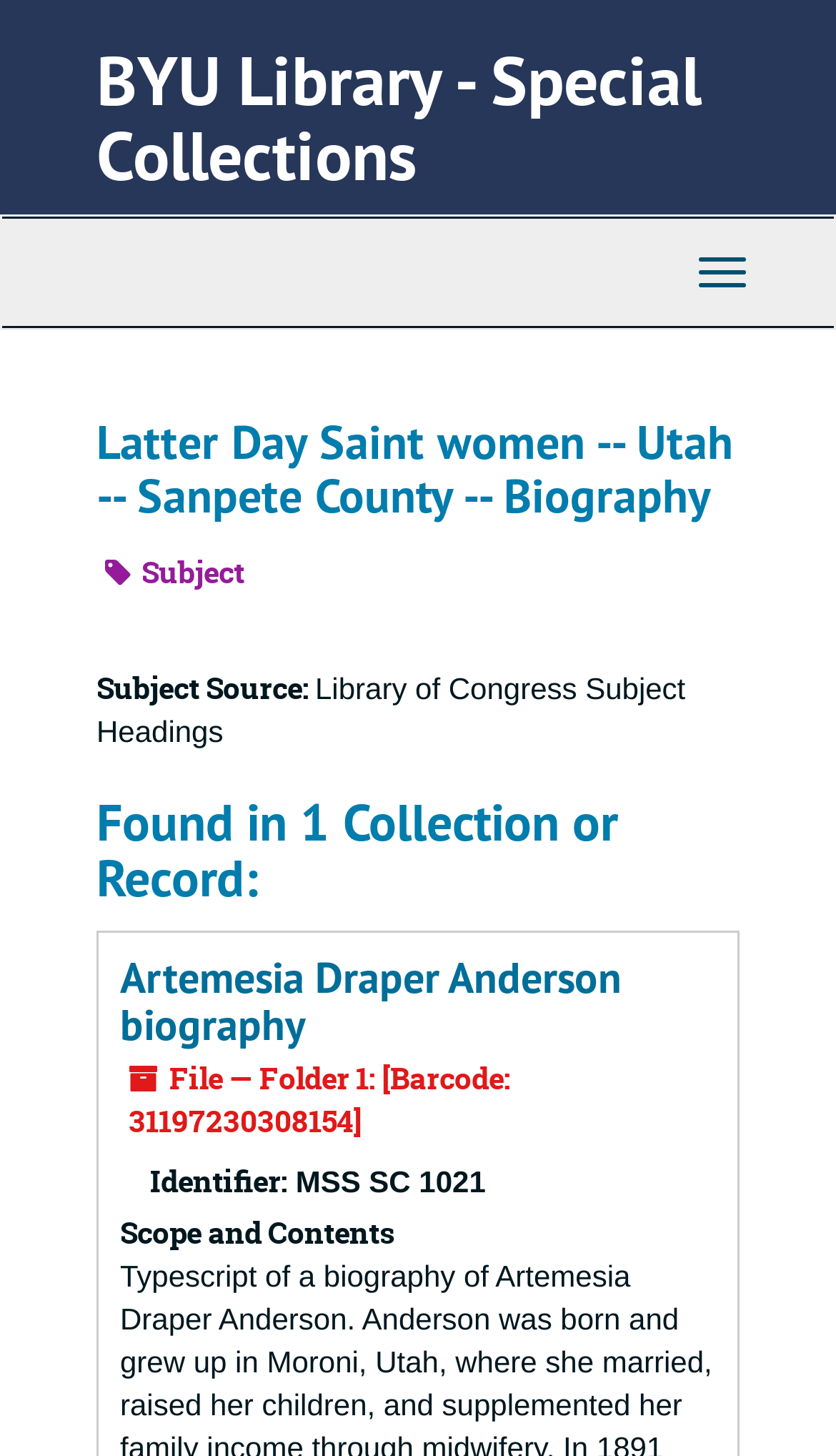Generate a thorough caption detailing the webpage content.

The webpage is about a biography of Latter Day Saint women in Sanpete County, Utah, and is part of the BYU Library - Special Collections. At the top of the page, there is a heading with the title "BYU Library - Special Collections" and a link to the library's homepage. Below this, there is a top-level navigation menu.

The main content of the page is divided into sections. The first section has a heading that repeats the title of the biography. Below this, there is a label "Subject" followed by the text "Subject Source: Library of Congress Subject Headings". 

The next section has a heading "Found in 1 Collection or Record:" and lists a single collection or record, which is the "Artemesia Draper Anderson biography". This is a link to the biography, and below it, there is a description of the file, including its barcode and identifier. The file is part of the MSS SC 1021 collection.

At the bottom of the page, there is a section with a heading "Scope and Contents", which likely provides more information about the biography.